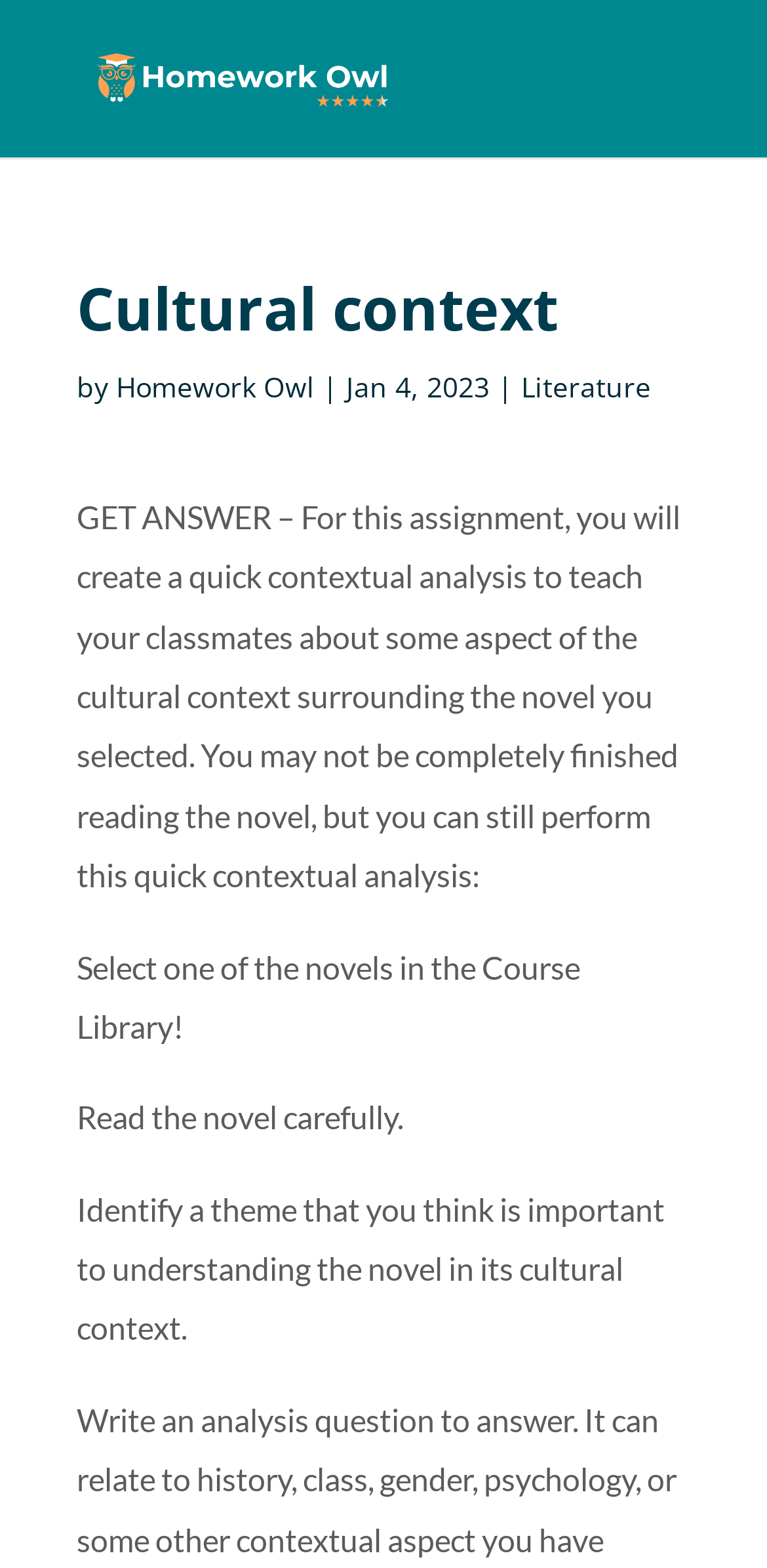When was the content last updated?
Give a detailed and exhaustive answer to the question.

The date 'Jan 4, 2023' is mentioned in the text, which likely indicates the last update or publication date of the content.